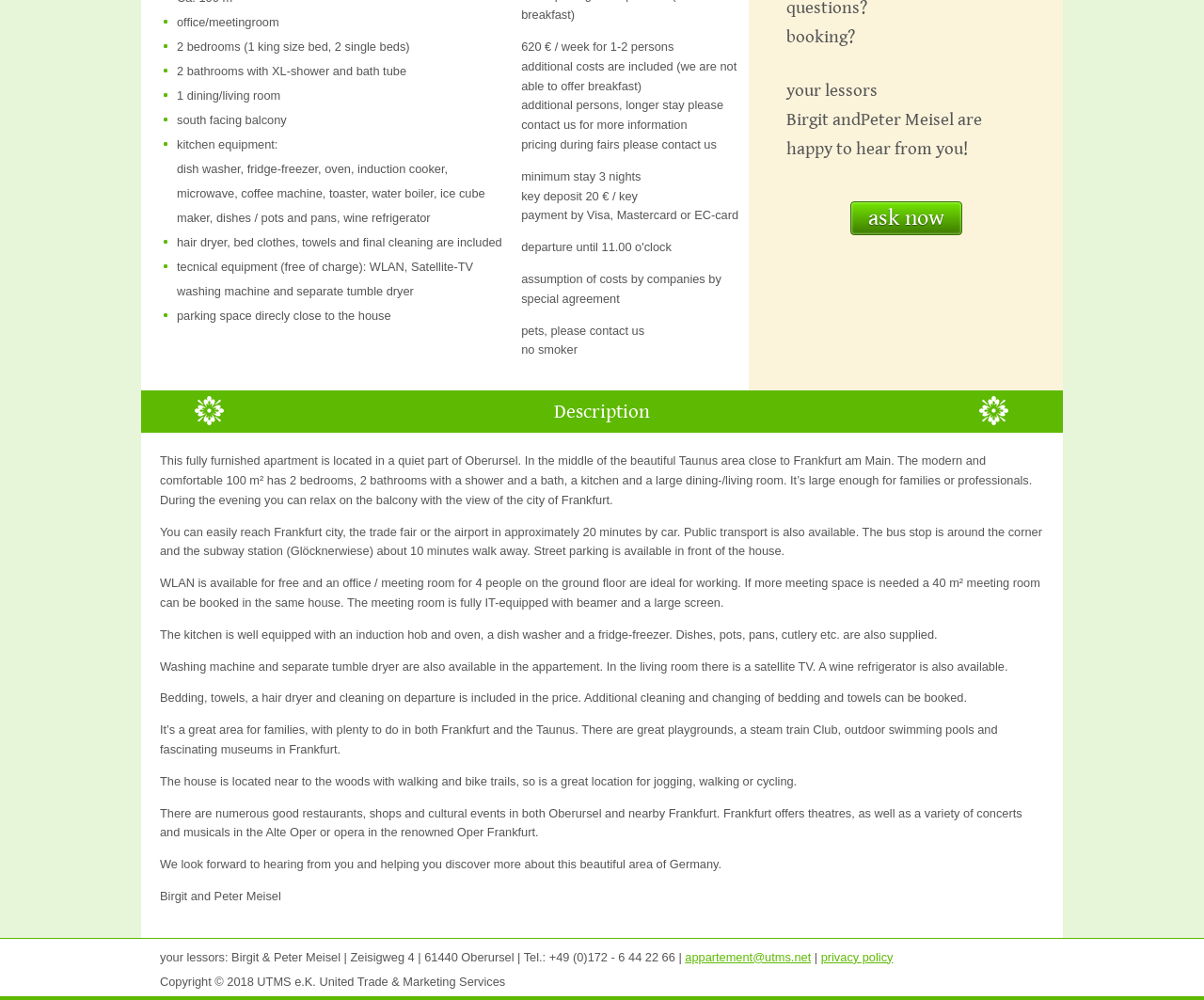Extract the bounding box of the UI element described as: "privacy policy".

[0.682, 0.95, 0.742, 0.964]